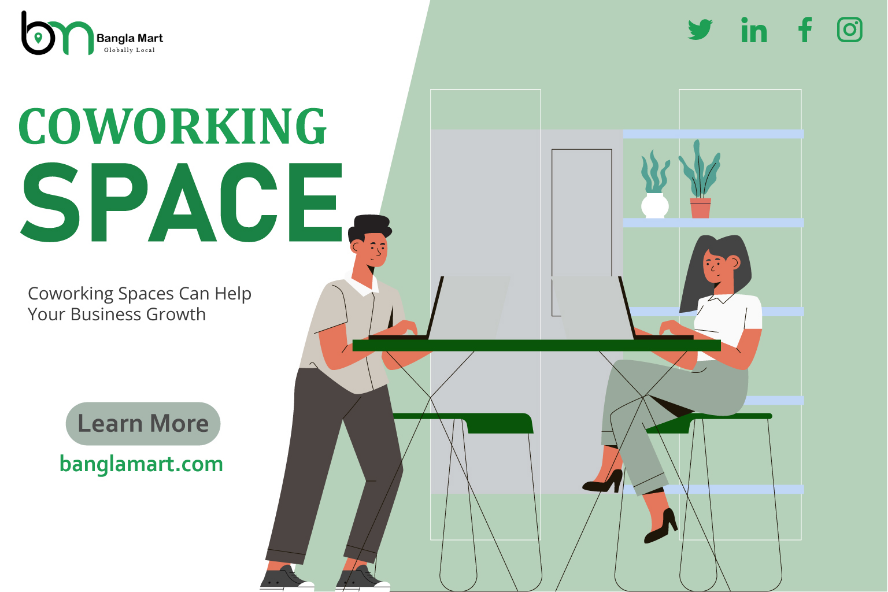Can you give a detailed response to the following question using the information from the image? What is the purpose of the 'Learn More' button?

The 'Learn More' button is displayed prominently in the image, and its purpose is to encourage viewers to explore further and learn more about the coworking space offerings, leading to the website link 'banglamart.com'.